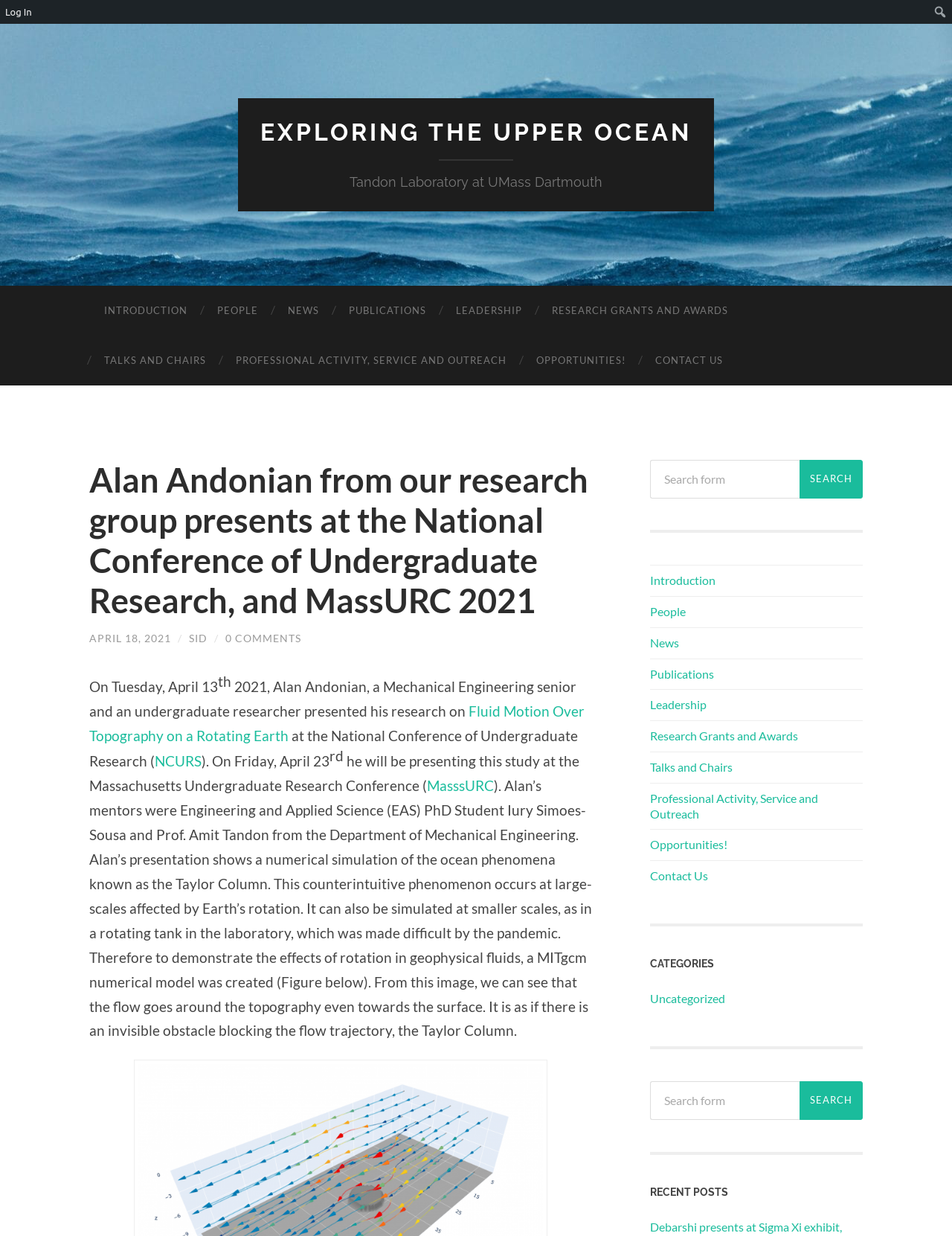Locate the bounding box of the UI element with the following description: "Talks and Chairs".

[0.683, 0.615, 0.77, 0.626]